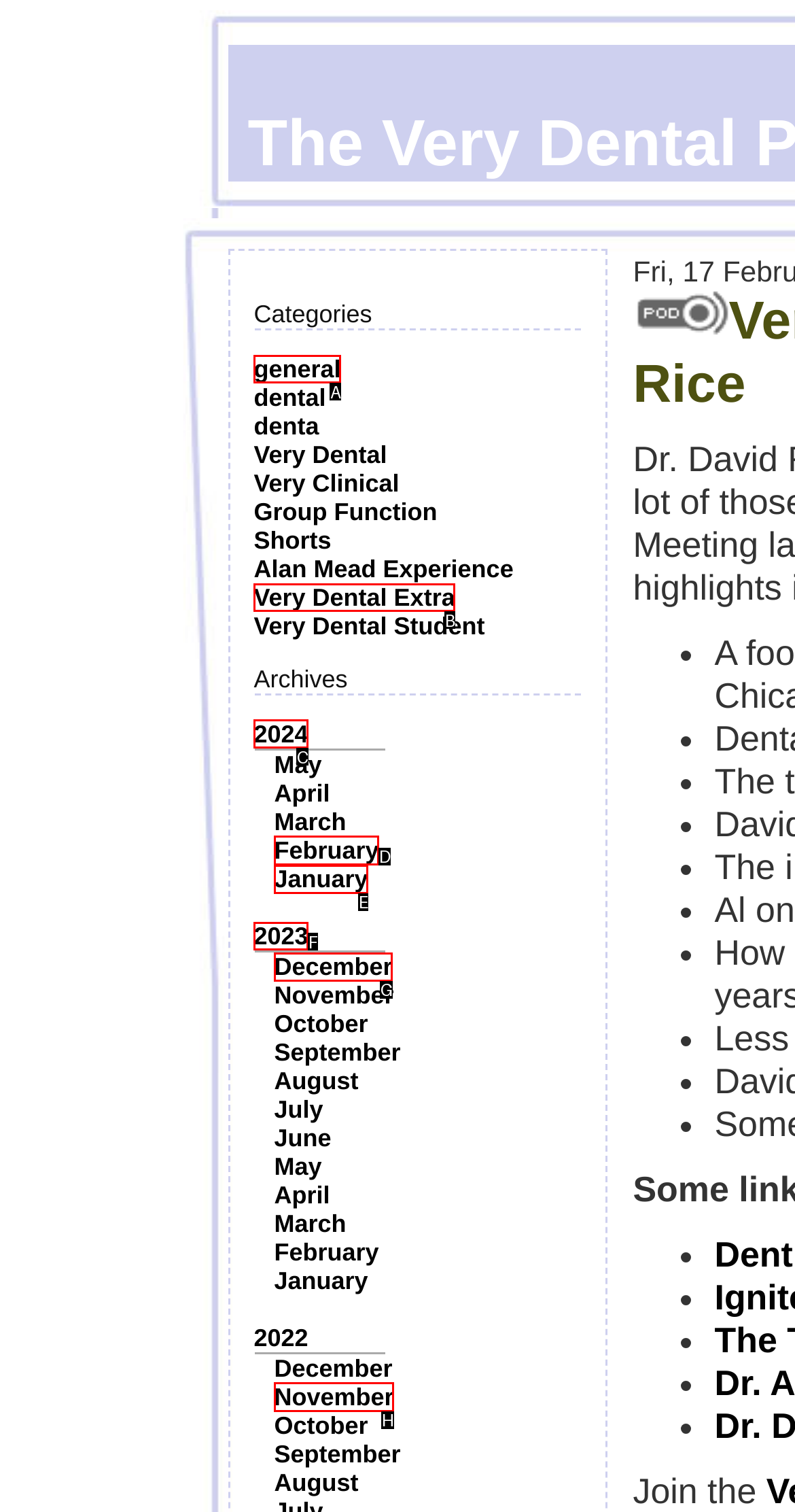Choose the UI element that best aligns with the description: November
Respond with the letter of the chosen option directly.

H